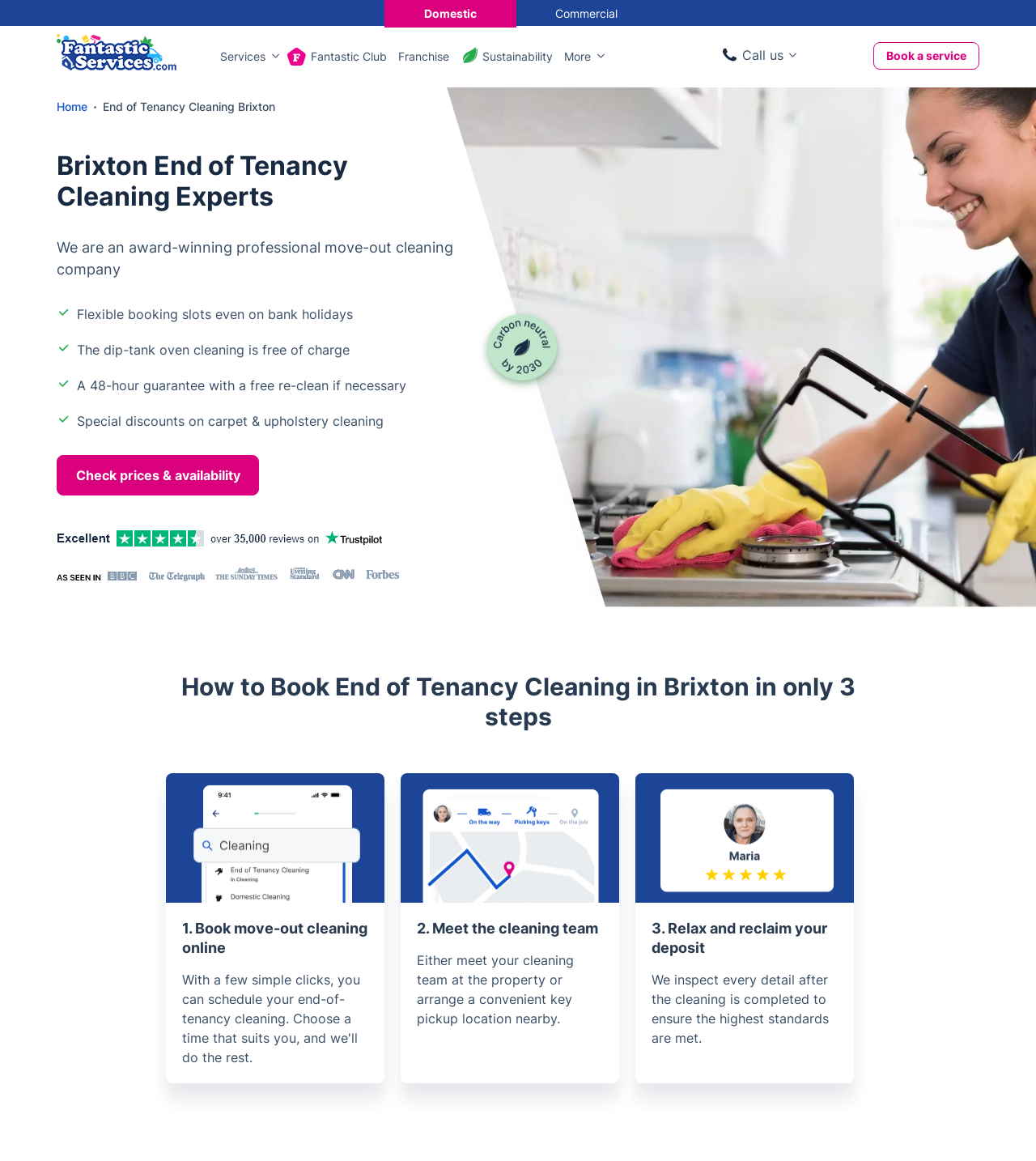Please identify the primary heading of the webpage and give its text content.

Brixton End of Tenancy Cleaning Experts